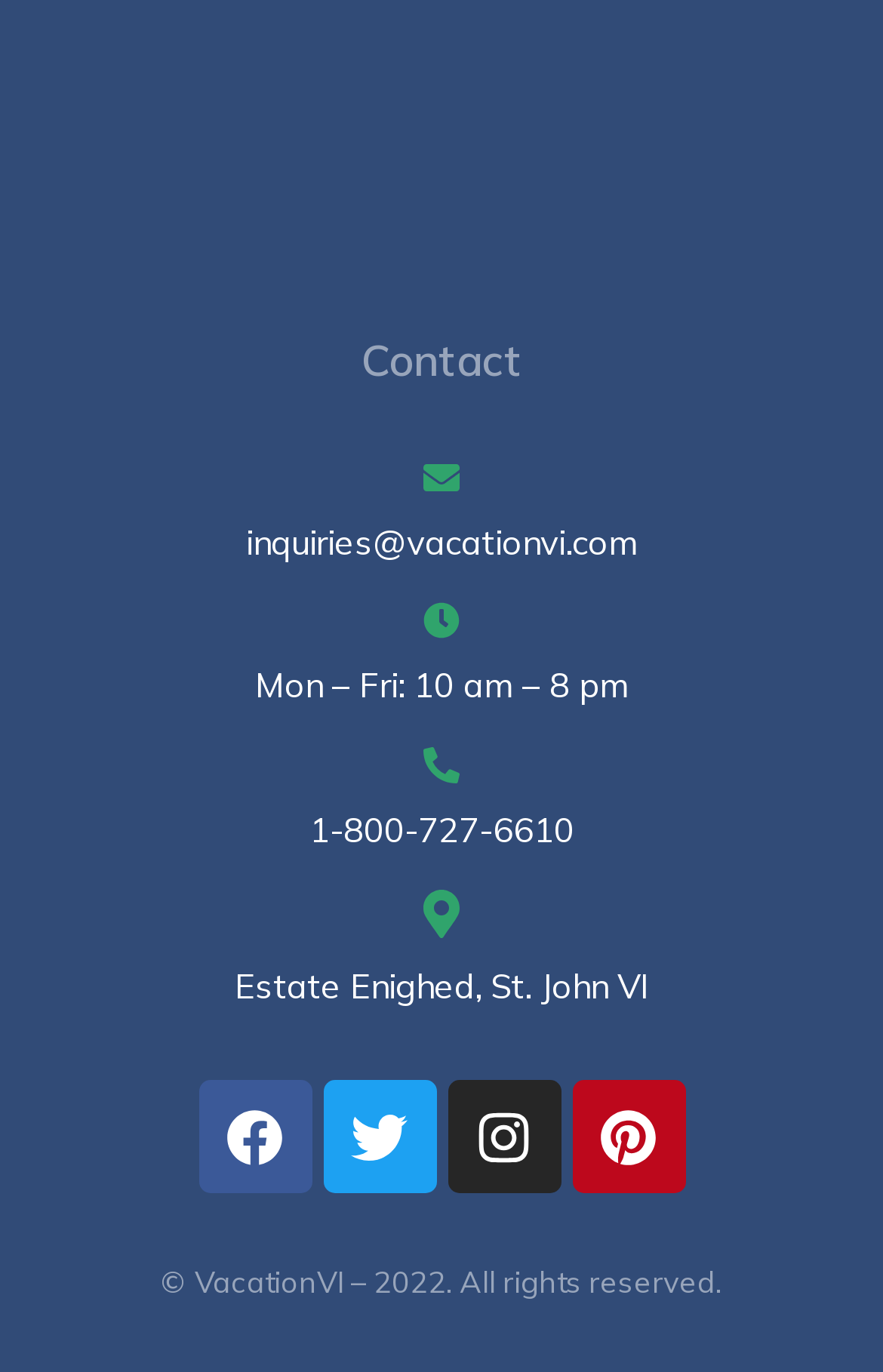Please determine the bounding box coordinates of the clickable area required to carry out the following instruction: "Visit our Facebook page". The coordinates must be four float numbers between 0 and 1, represented as [left, top, right, bottom].

[0.224, 0.788, 0.353, 0.87]